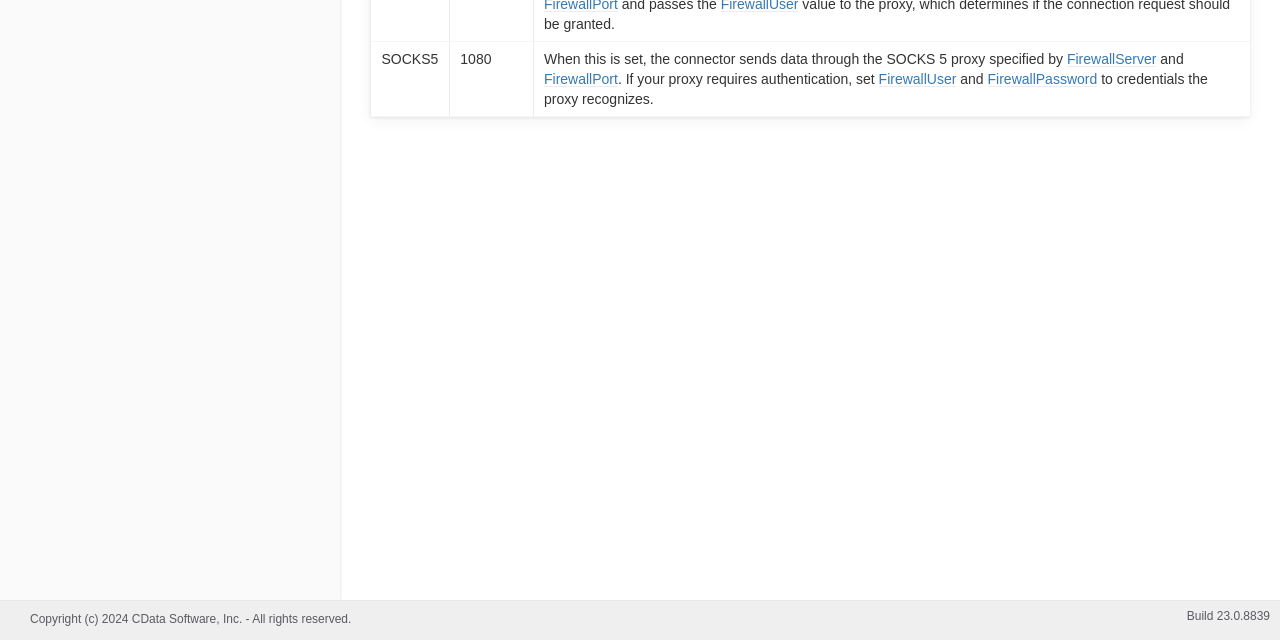Provide the bounding box coordinates in the format (top-left x, top-left y, bottom-right x, bottom-right y). All values are floating point numbers between 0 and 1. Determine the bounding box coordinate of the UI element described as: loonyloomworks@gmail.com

None